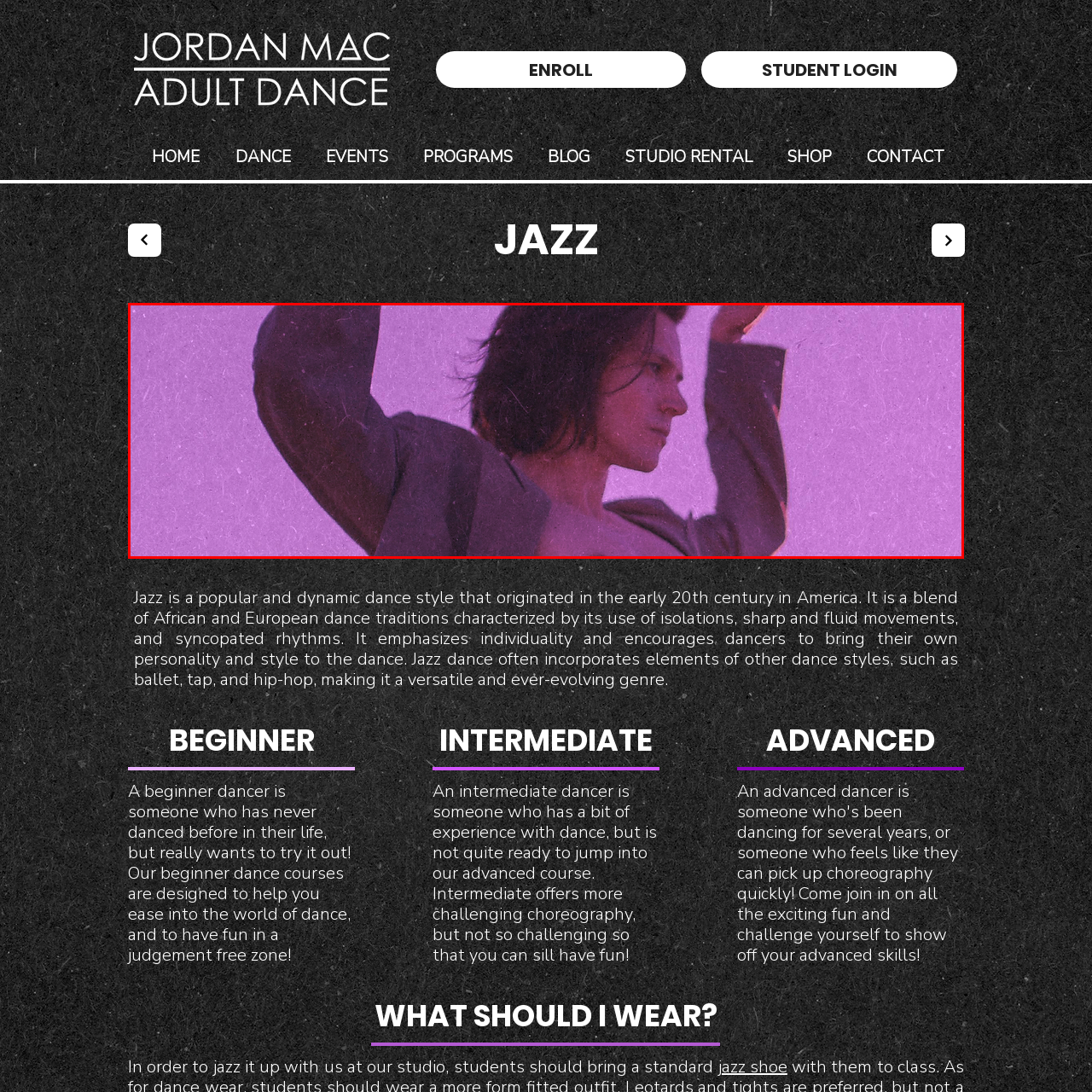Analyze the content inside the red-marked area, What is the background color of the image? Answer using only one word or a concise phrase.

Purple